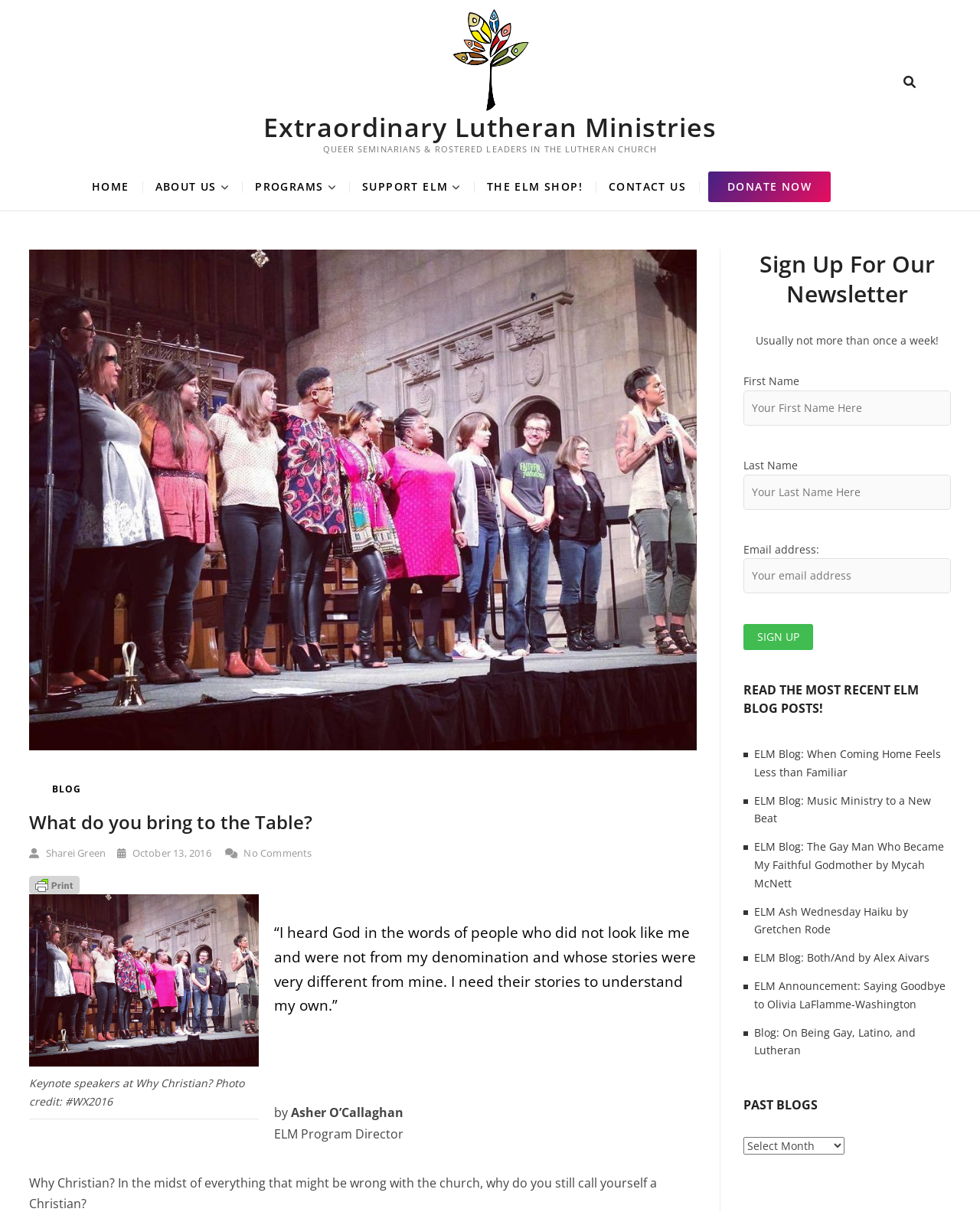Identify the bounding box coordinates for the element you need to click to achieve the following task: "Enter your First Name". The coordinates must be four float values ranging from 0 to 1, formatted as [left, top, right, bottom].

[0.758, 0.322, 0.97, 0.351]